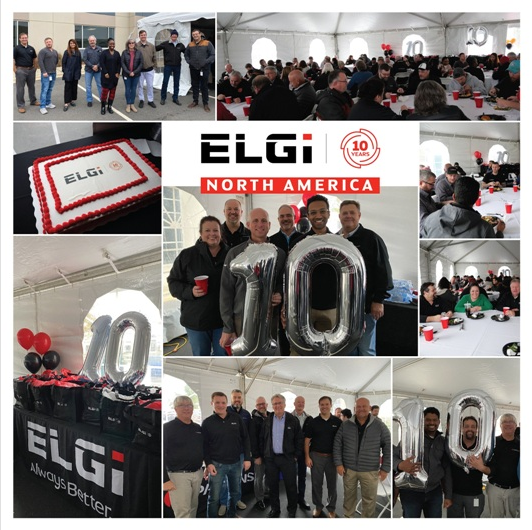Answer the following inquiry with a single word or phrase:
What is the company's motto displayed on the promotional bags?

Always Better